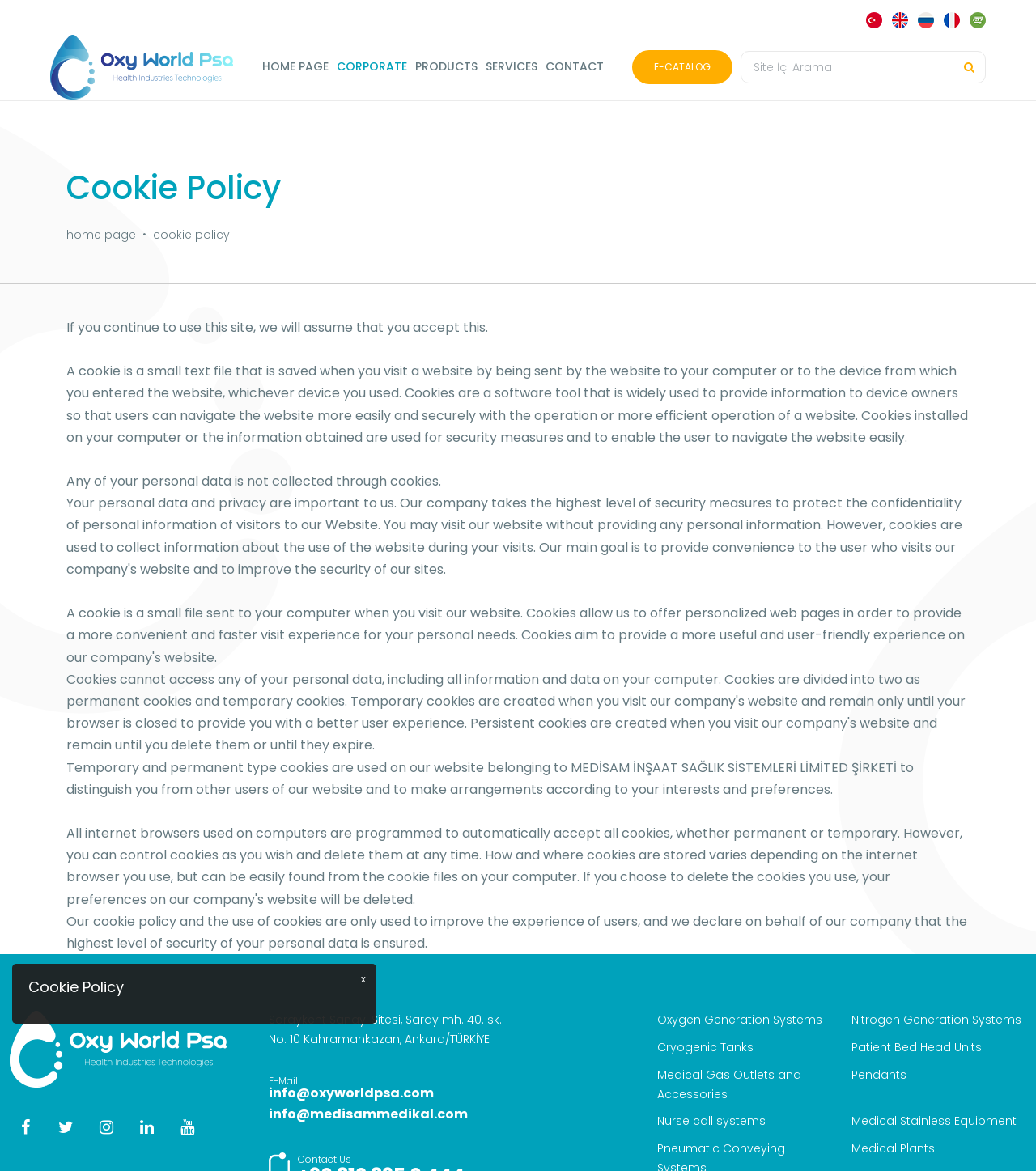Provide an in-depth caption for the contents of the webpage.

The webpage is about Oxy World Psa - Healt Industries Technologies, a company in the health industry. At the top right corner, there are five language options: Türkçe, English, Русский, Français, and Arabic. Below these options, there is a logo of the company with a link to the homepage.

The main navigation menu is located below the logo, with links to HOME PAGE, CORPORATE, PRODUCTS, SERVICES, and CONTACT. On the right side of the navigation menu, there is a search box with a magnifying glass icon.

The main content of the webpage is about the company's cookie policy. There is a heading "Cookie Policy" at the top, followed by a breadcrumb navigation showing the current page. The policy text explains what cookies are, how they are used, and the types of cookies used on the website. The text also assures that personal data is not collected through cookies and that the company ensures the highest level of security for user data.

At the bottom of the page, there is a footer section with the company's address, email addresses, and links to various products and services, including Oxygen Generation Systems, Nitrogen Generation Systems, Cryogenic Tanks, and more.

On the bottom left corner, there are social media links, and on the bottom right corner, there is a close button with an "x" symbol.